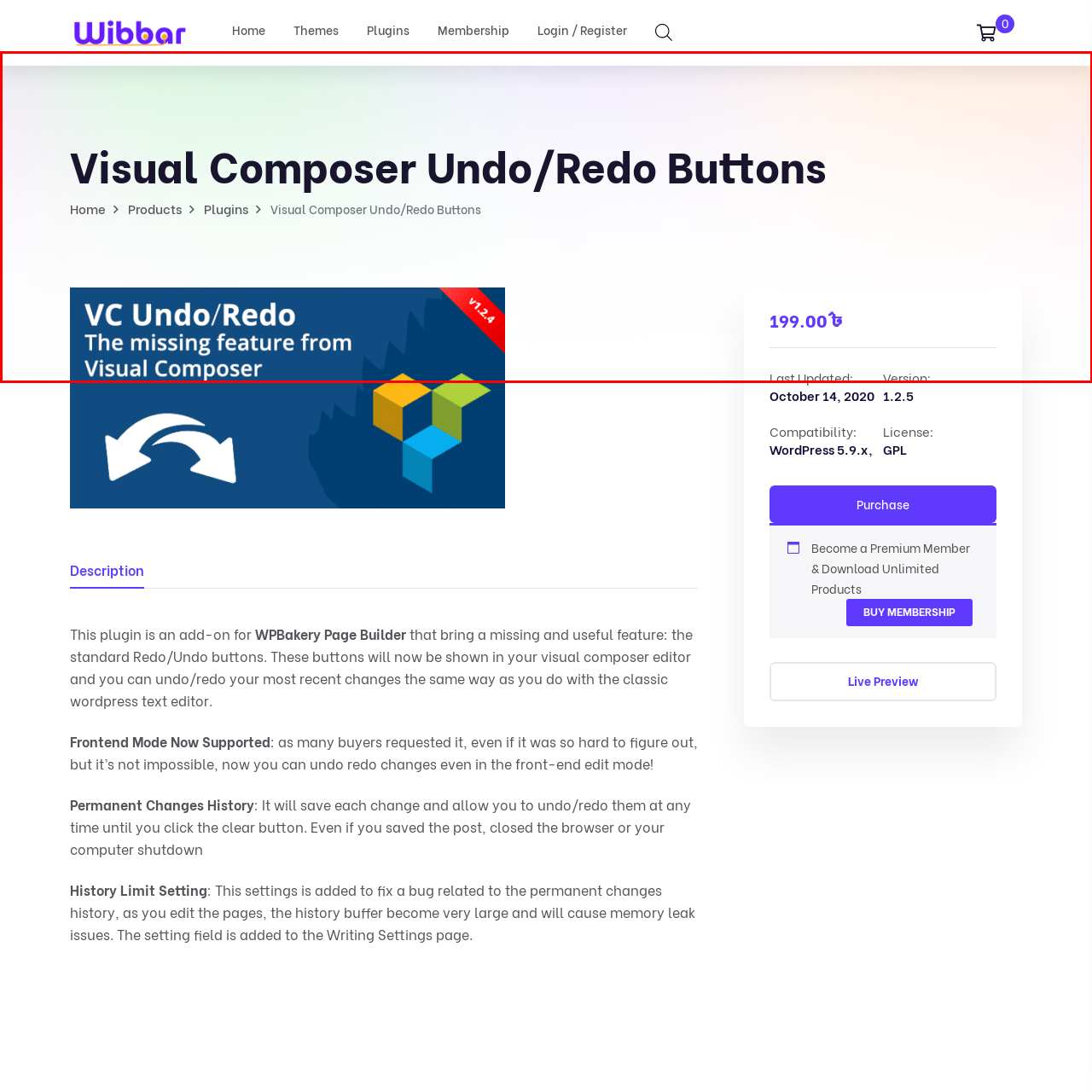Offer a detailed caption for the image that is surrounded by the red border.

The image prominently features a promotional banner for the "Visual Composer Undo/Redo Buttons" plugin, emphasizing its utility as a missing feature for users of Visual Composer. With a vibrant color scheme and a clear call to action, the banner highlights the key functionalities of the plugin, making it visually appealing and informative. The text at the bottom reads "VC Undo/Redo," indicating its purpose alongside a subtitle that defines it as "The missing feature from Visual Composer." This eye-catching design serves to attract attention to the plugin’s offering, positioned strategically within a web layout designed for product promotion, reinforcing the importance of this functionality for effective page editing in WordPress.